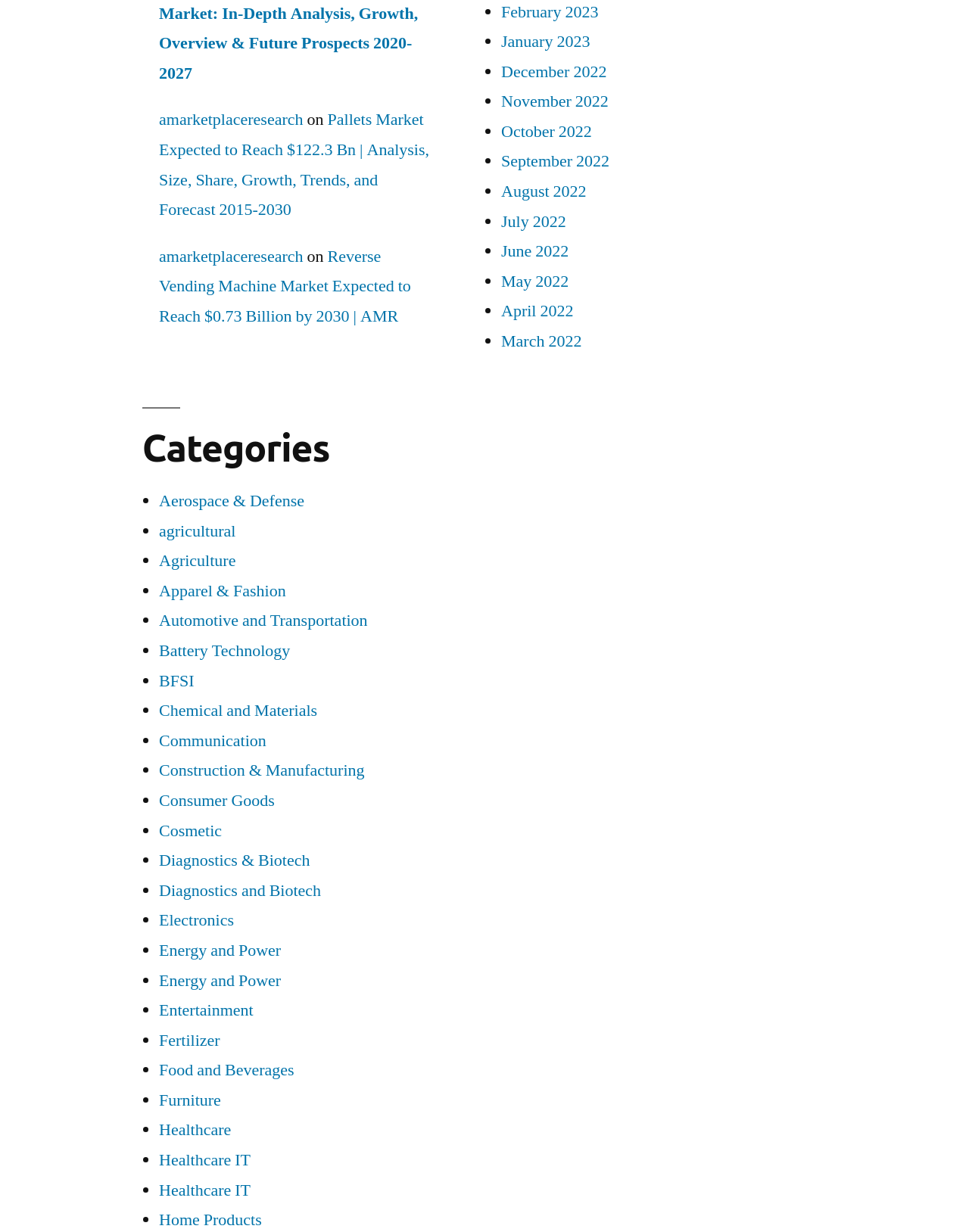What is the purpose of the links on the webpage?
Answer the question with just one word or phrase using the image.

Market research reports